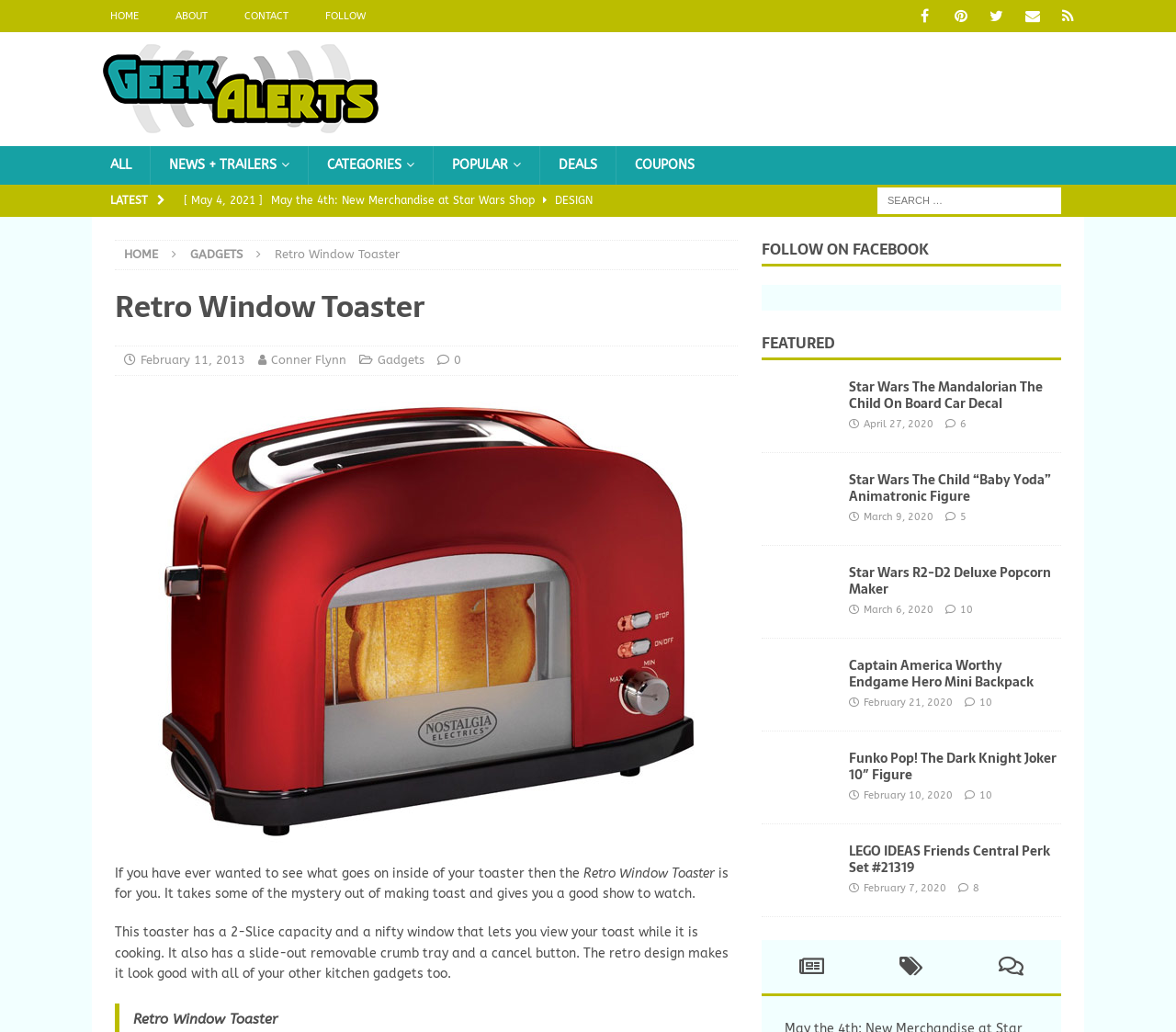Could you highlight the region that needs to be clicked to execute the instruction: "Follow on Facebook"?

[0.647, 0.233, 0.902, 0.258]